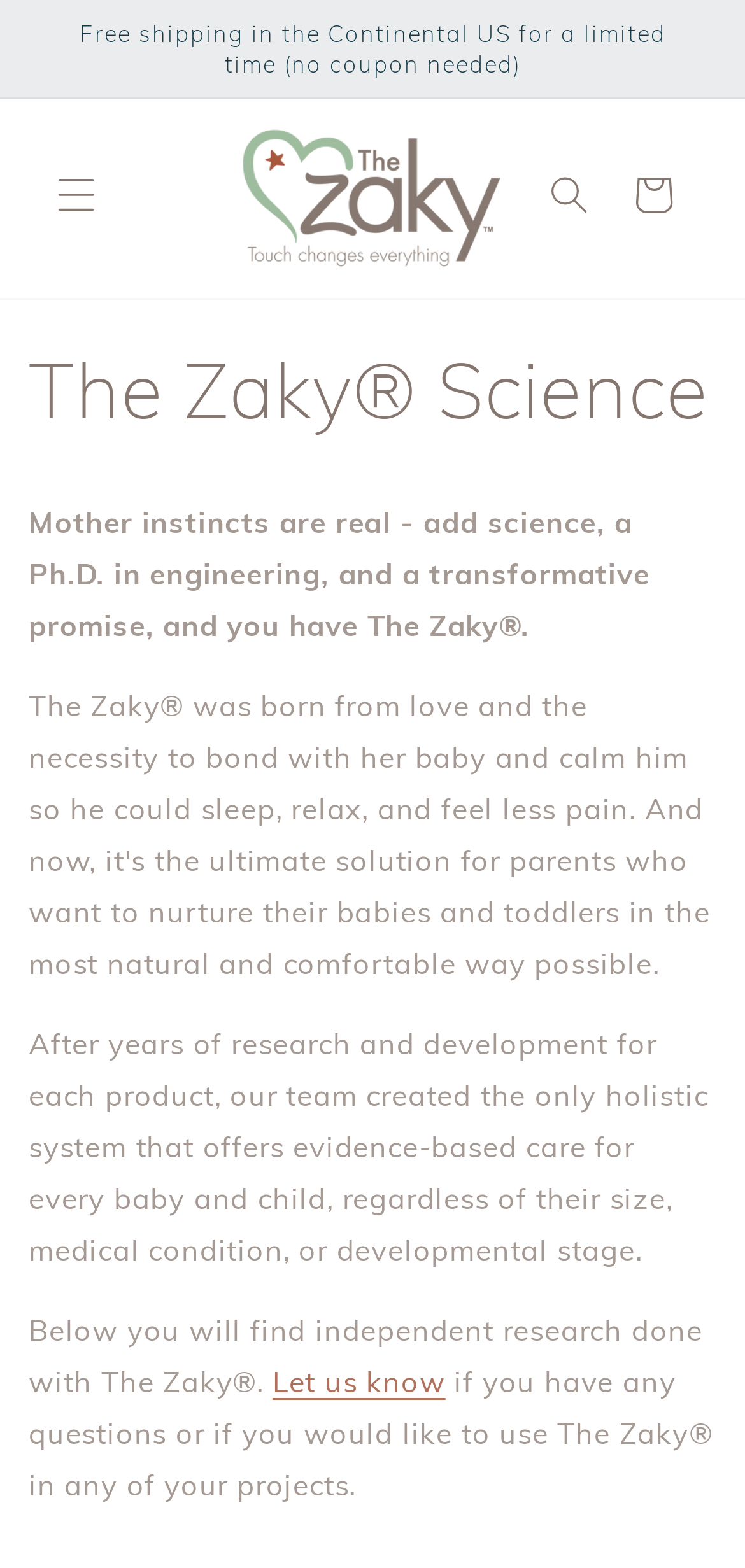Refer to the image and provide a thorough answer to this question:
What is the topic of the webpage?

The topic of the webpage can be inferred from the text content, which mentions 'baby', 'mother instincts', and 'evidence-based care for every baby and child'. It is likely that the webpage is related to baby care or parenting.